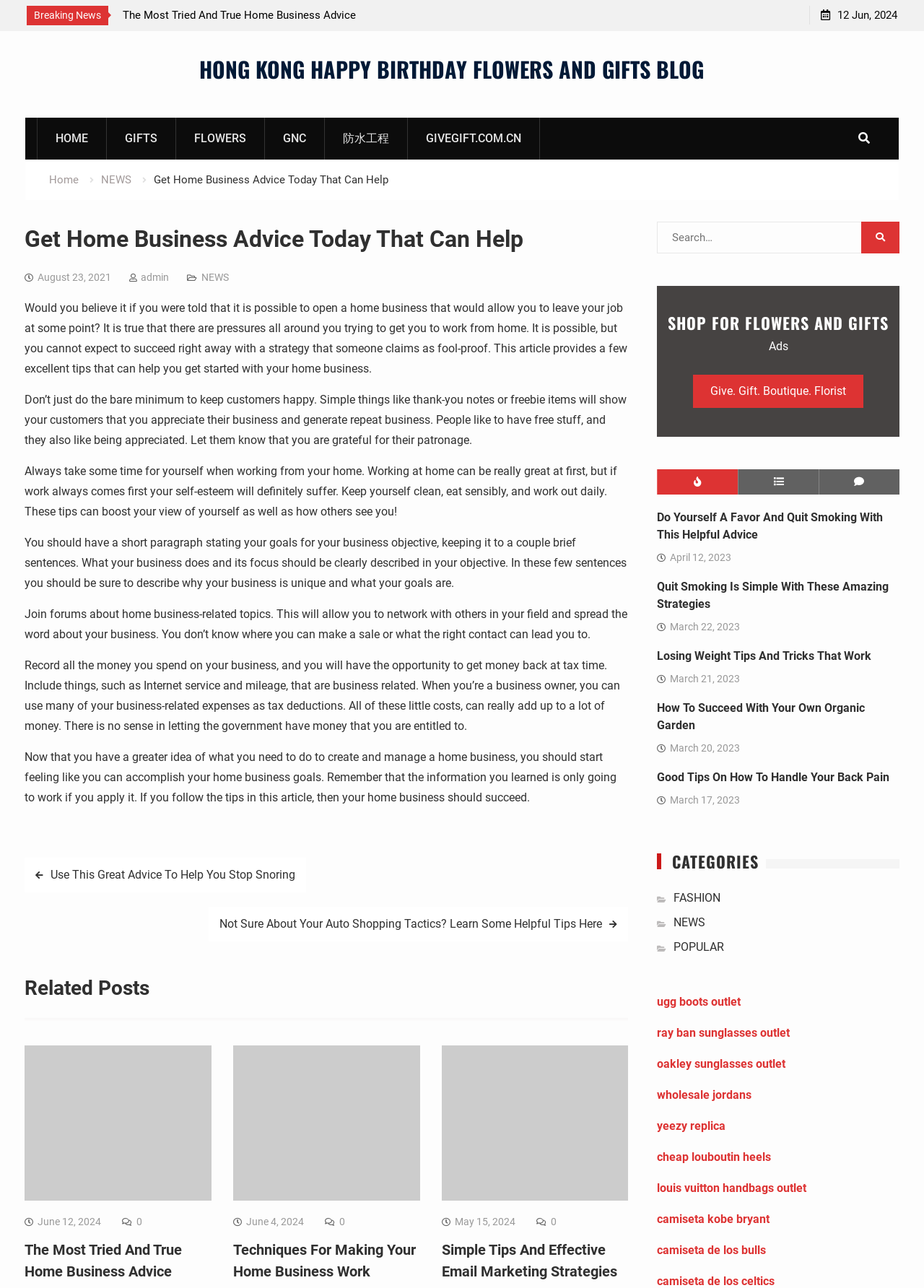Please identify the bounding box coordinates of the element's region that I should click in order to complete the following instruction: "Search for something". The bounding box coordinates consist of four float numbers between 0 and 1, i.e., [left, top, right, bottom].

[0.711, 0.172, 0.973, 0.197]